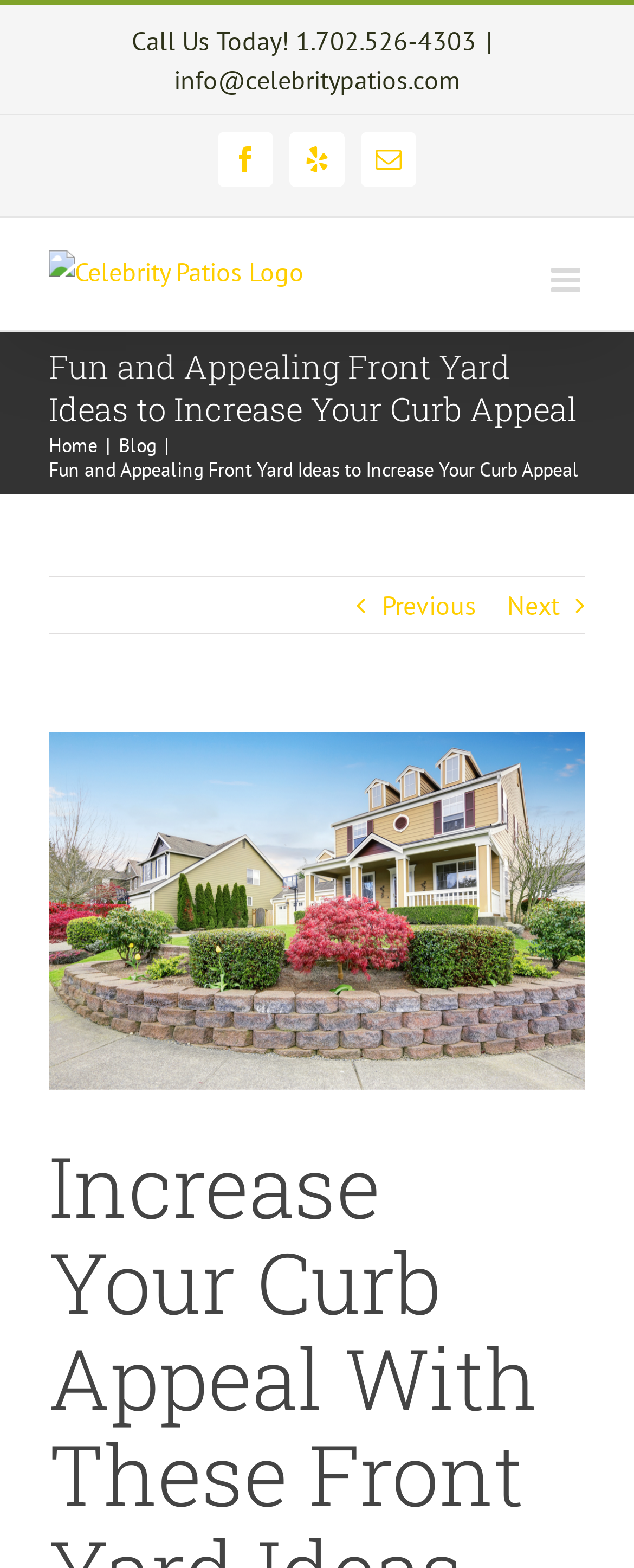Please mark the bounding box coordinates of the area that should be clicked to carry out the instruction: "Call us today".

[0.208, 0.015, 0.751, 0.036]